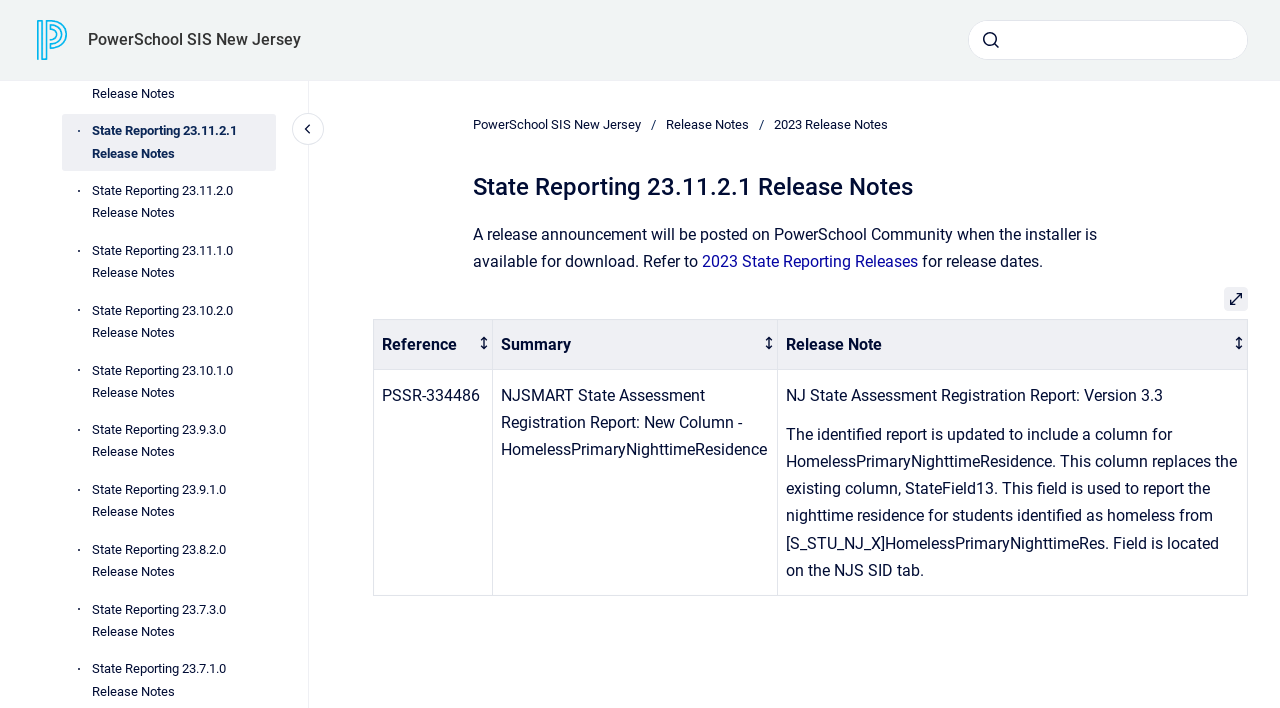Generate a comprehensive description of the webpage.

The webpage is focused on the "State Reporting 23.11.2.1 Release Notes" and has a prominent header with the same title. At the top left corner, there is a small image and a link to "PowerSchool SIS New Jersey". A search bar is located at the top right corner, accompanied by a submit button. Below the search bar, there is a list of links to other release notes, including "State Reporting 23.12.1.0 Release Notes", "State Reporting 23.11.2.0 Release Notes", and several others.

On the left side of the page, there is a navigation menu with a "Close navigation" button at the top. The menu contains a breadcrumb trail with links to "PowerSchool SIS New Jersey", "Release Notes", and "2023 Release Notes".

The main content of the page is divided into sections. The first section has a heading "State Reporting 23.11.2.1 Release Notes" and a paragraph of text that announces the upcoming release of an installer and refers to the "2023 State Reporting Releases" for release dates. There is also a link to "2023 State Reporting Releases" in this section.

Below this section, there is a table with three columns: "Reference", "Summary", and "Release Note". The table has a button to open it in a full-screen dialog. The table contains a single row with data, including a reference number, a summary, and a detailed release note.

Overall, the webpage appears to be a documentation page for a software release, providing information about the release and its features.